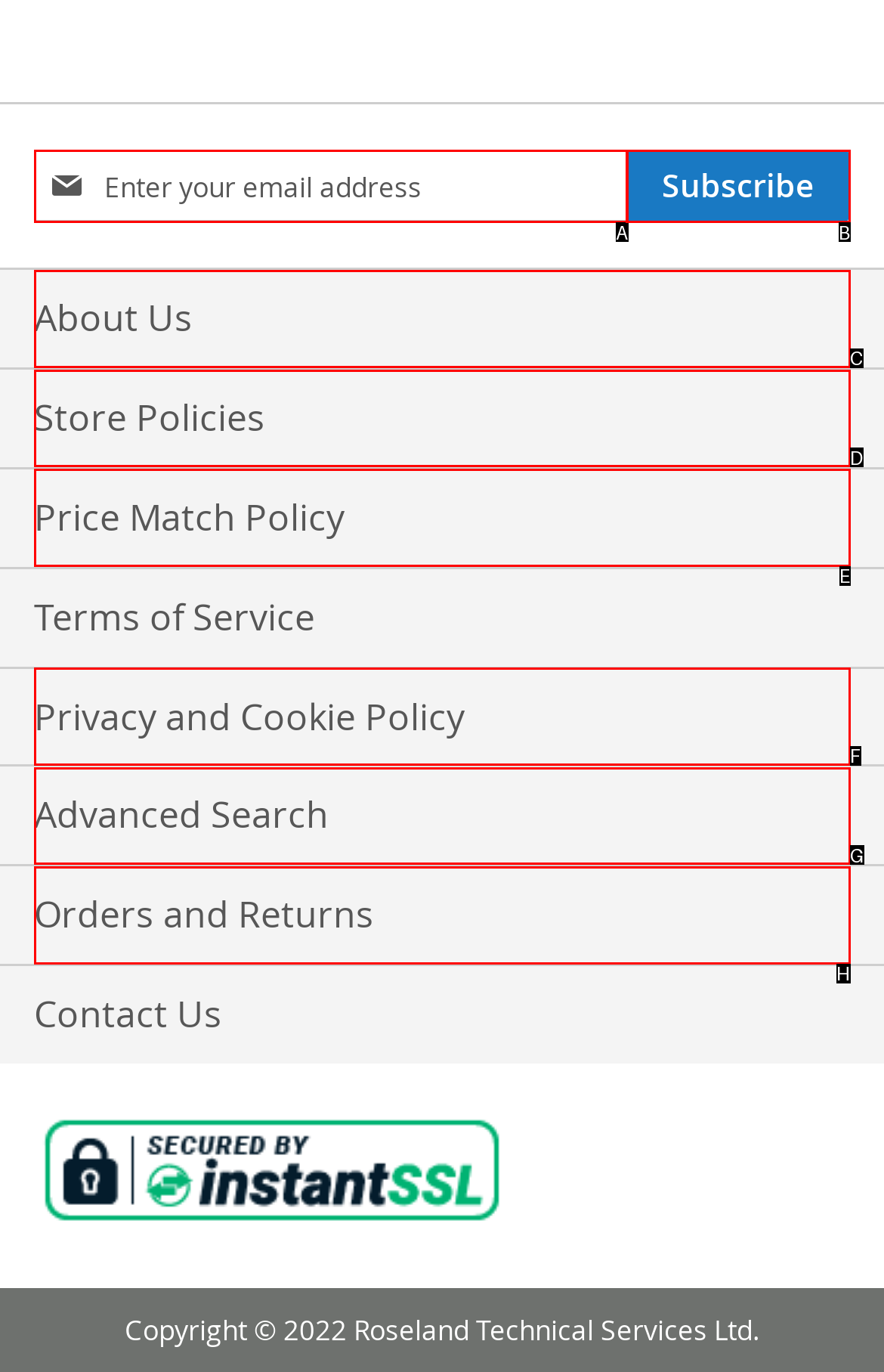Look at the description: About Us
Determine the letter of the matching UI element from the given choices.

C